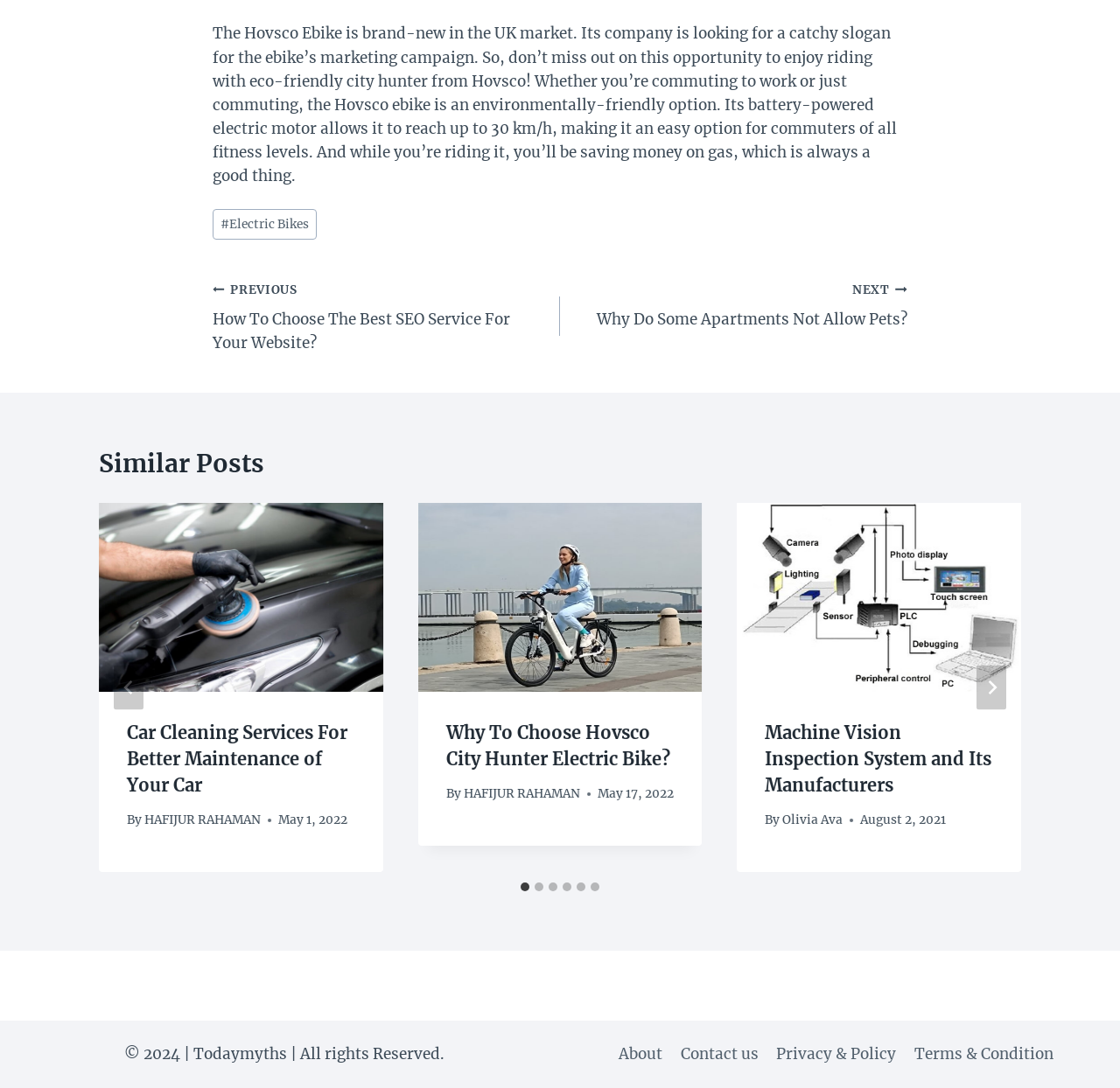Please answer the following question using a single word or phrase: 
What is the copyright year of the webpage?

2024